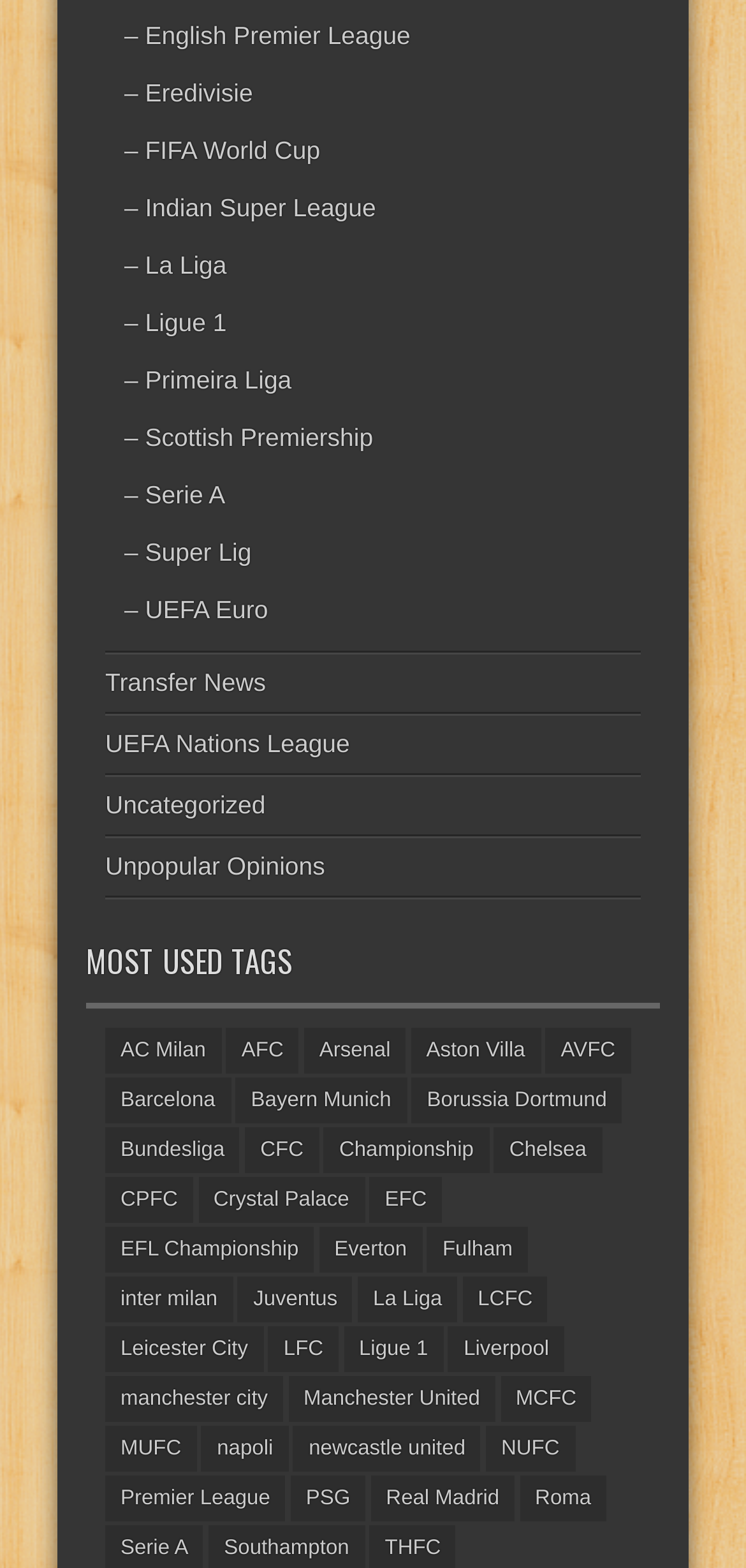Identify the bounding box coordinates of the part that should be clicked to carry out this instruction: "Check out Manchester United".

[0.386, 0.878, 0.664, 0.907]